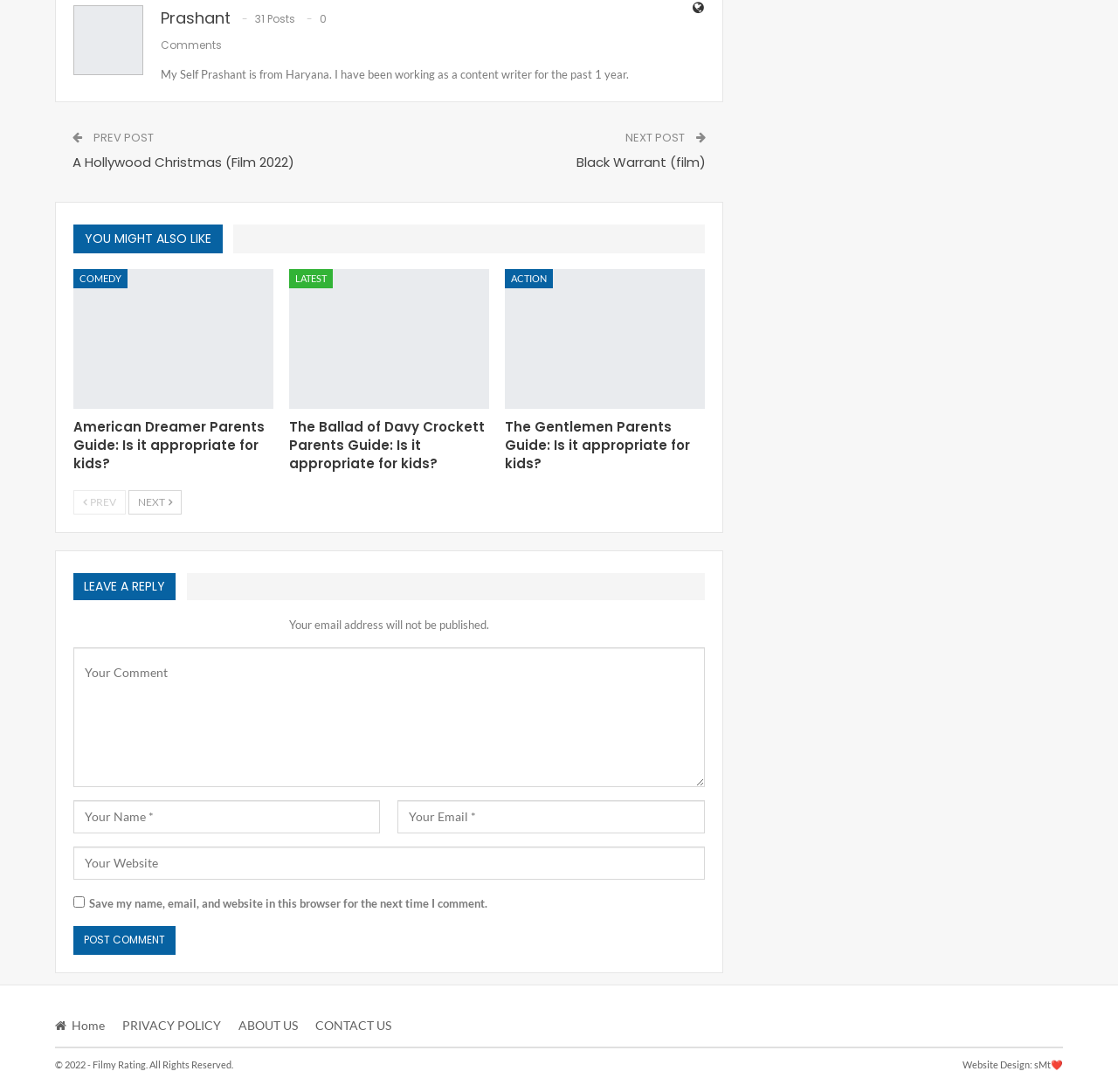Find the bounding box coordinates for the area that must be clicked to perform this action: "Click on the 'Post Comment' button".

[0.066, 0.848, 0.157, 0.874]